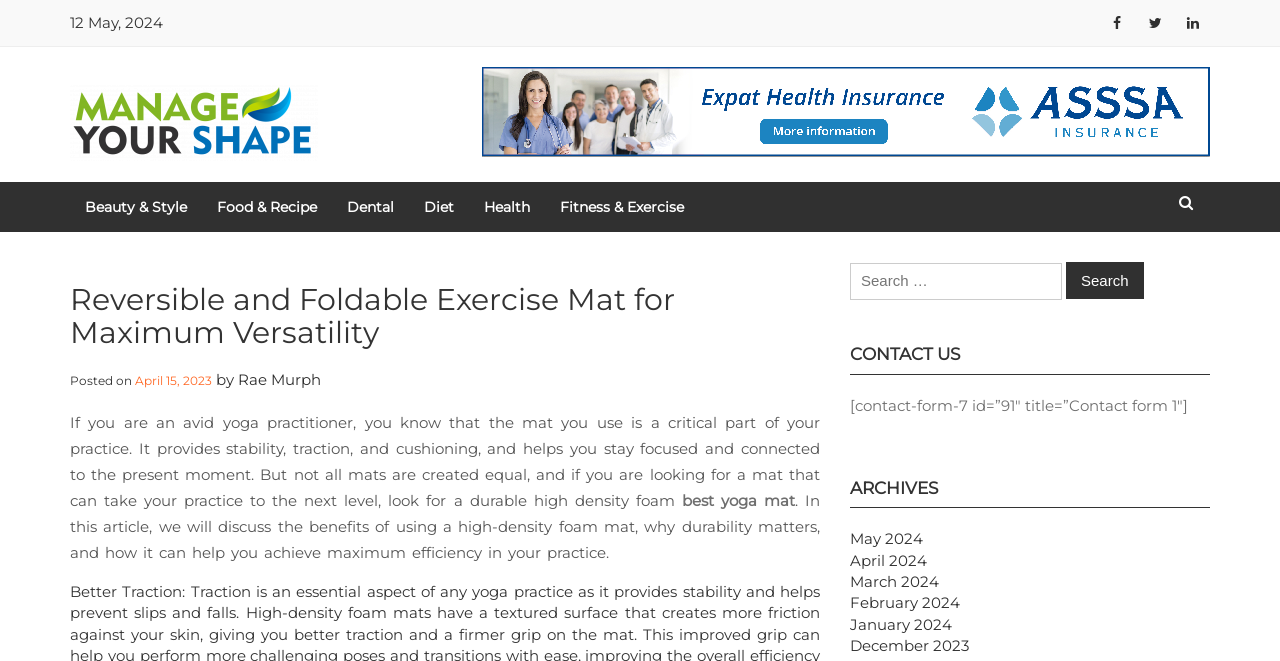With reference to the screenshot, provide a detailed response to the question below:
What is the category of the article?

I found the category by looking at the links below the main heading, which include 'Beauty & Style', 'Food & Recipe', 'Dental', 'Diet', 'Health', and 'Fitness & Exercise'. The article's content, which discusses yoga mats, suggests that it belongs to the 'Fitness & Exercise' category.